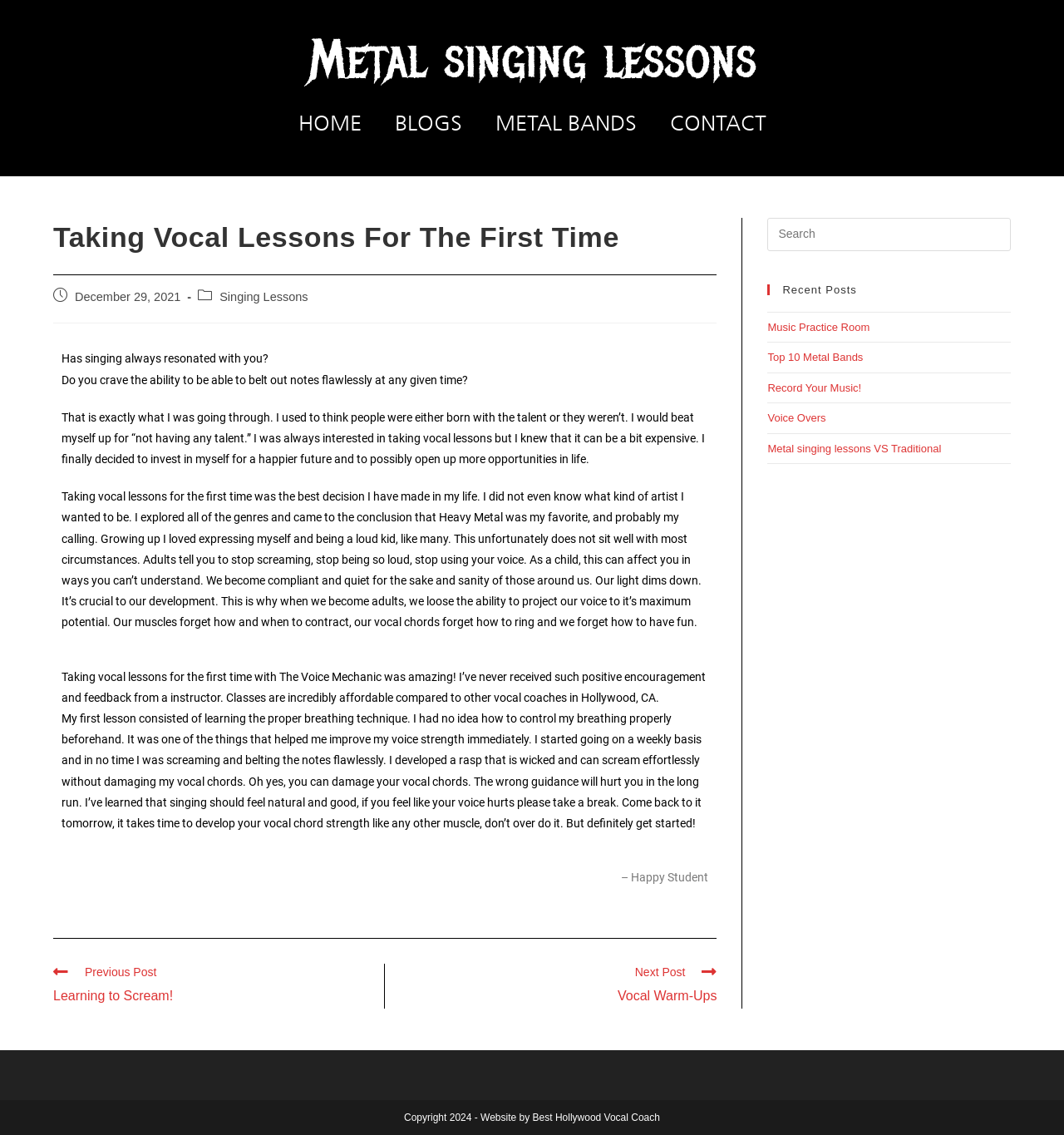Locate the UI element described as follows: "Home". Return the bounding box coordinates as four float numbers between 0 and 1 in the order [left, top, right, bottom].

[0.264, 0.092, 0.355, 0.125]